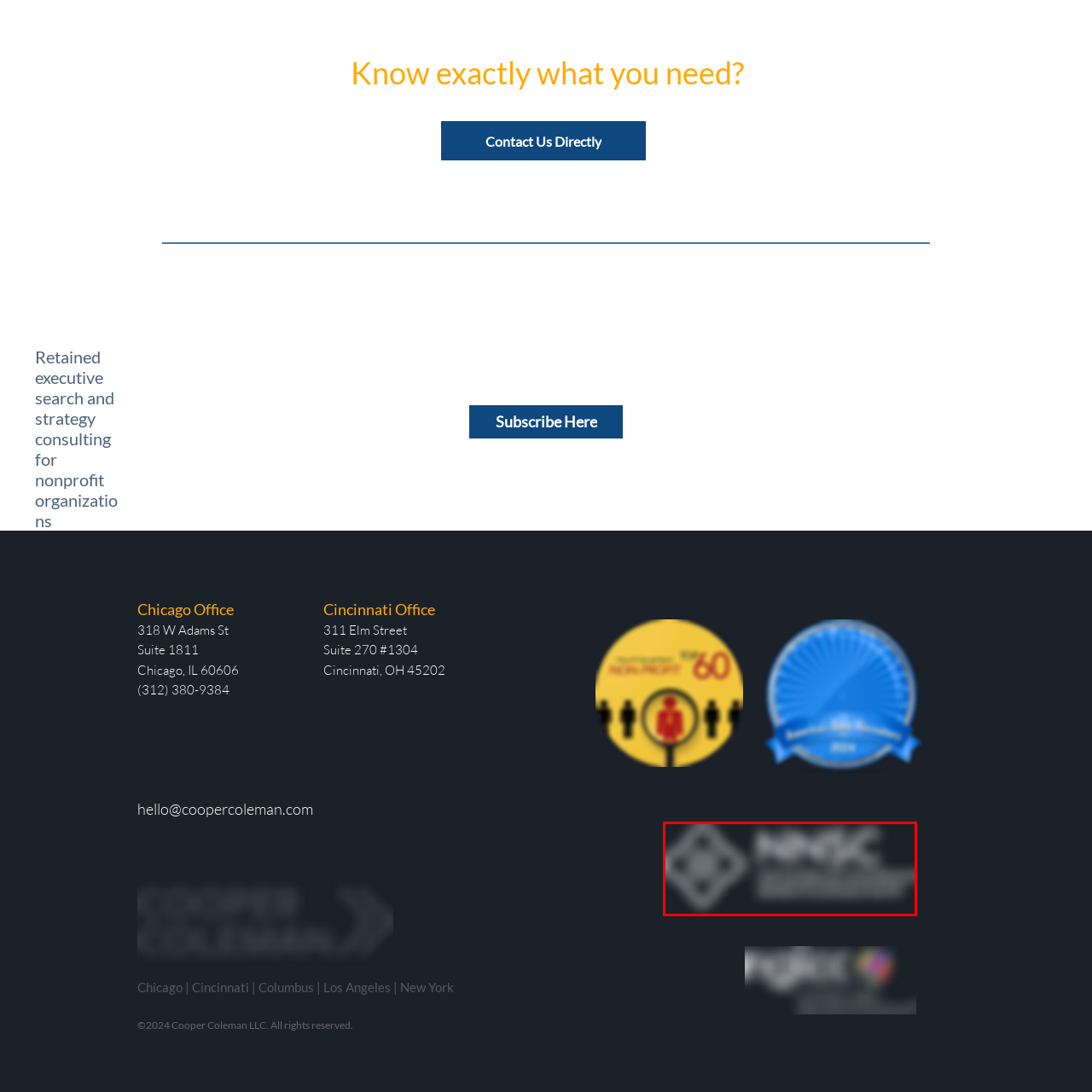What environment does the NGLCC aim to foster?
Focus on the visual details within the red bounding box and provide an in-depth answer based on your observations.

The visual identity of the NGLCC underscores the organization's dedication to fostering an inclusive economic environment while empowering diverse business owners and promoting equality in the marketplace.